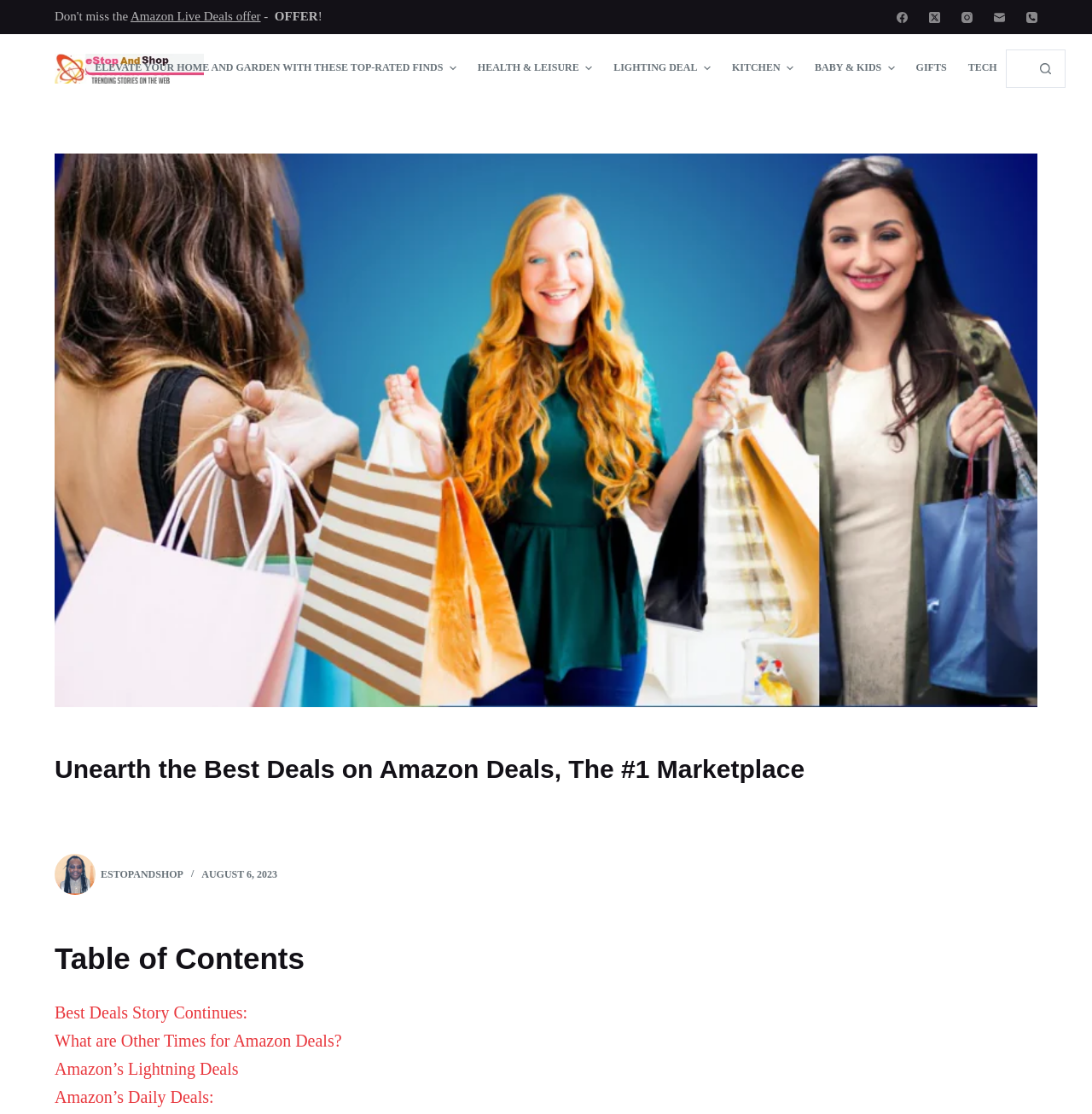Find the main header of the webpage and produce its text content.

Unearth the Best Deals on Amazon Deals, The #1 Marketplace